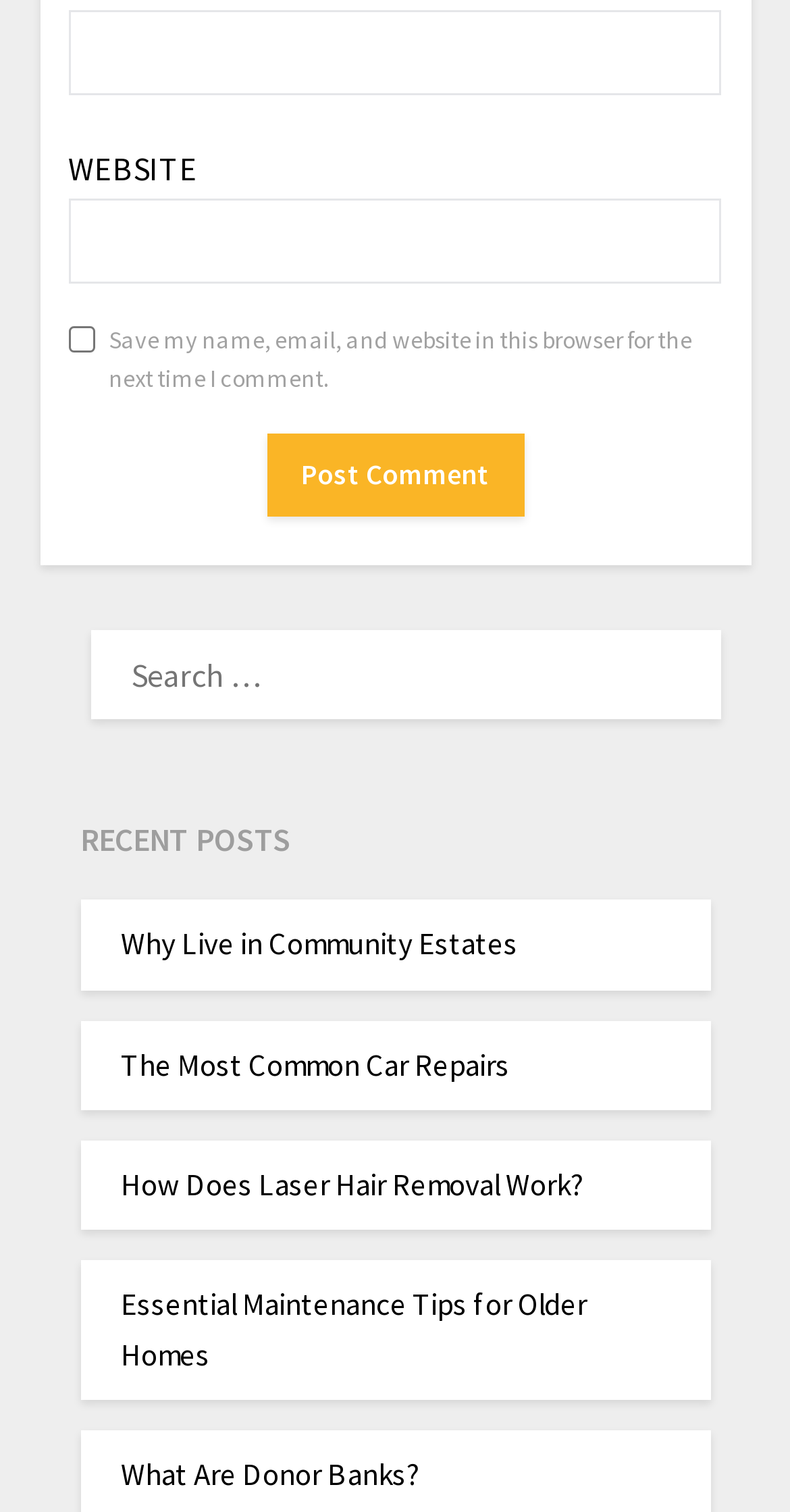Please identify the bounding box coordinates of the area that needs to be clicked to follow this instruction: "Read about Why Live in Community Estates".

[0.153, 0.611, 0.655, 0.637]